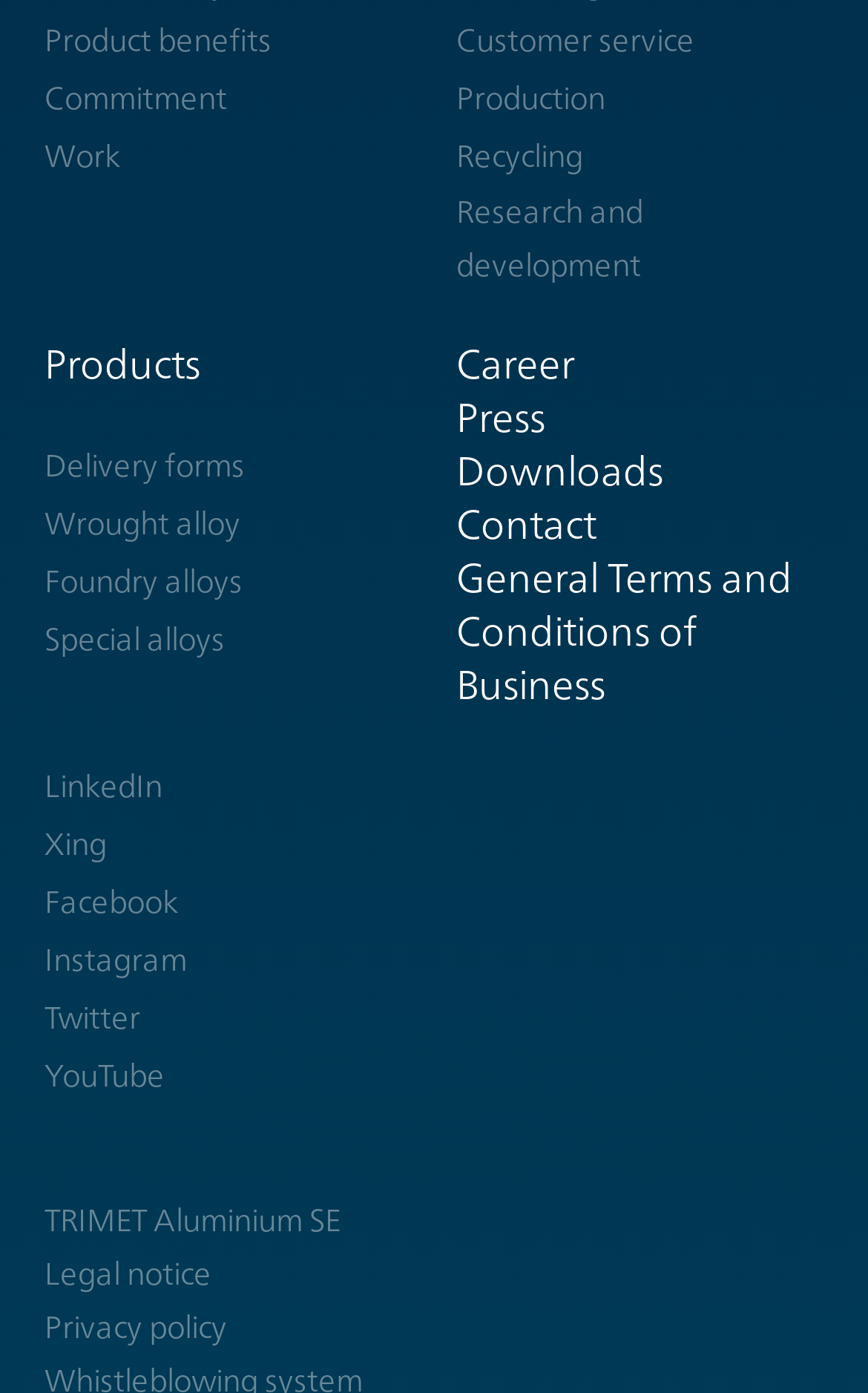What social media platforms does the company have a presence on?
Relying on the image, give a concise answer in one word or a brief phrase.

LinkedIn, Xing, Facebook, Instagram, Twitter, YouTube